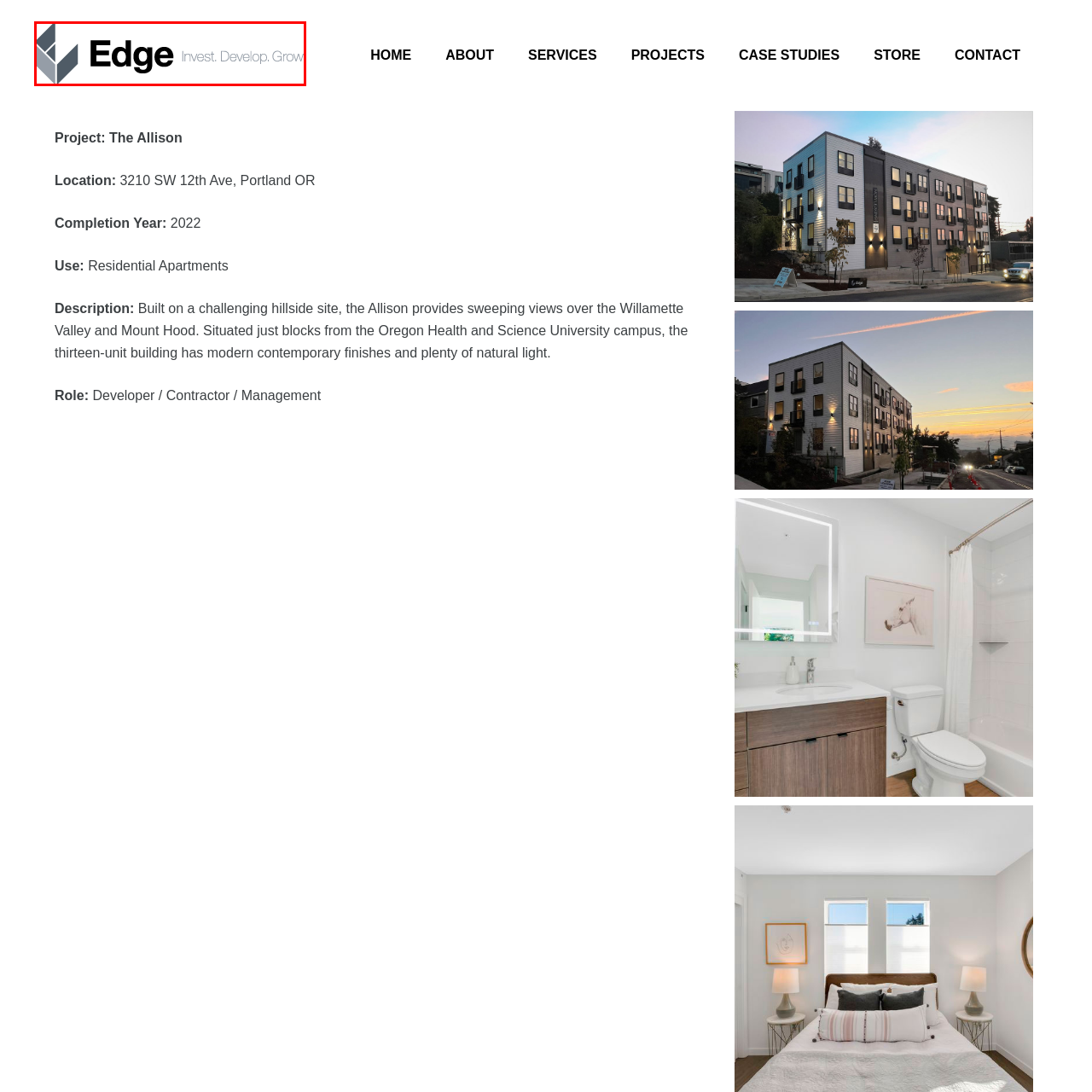Describe extensively the image content marked by the red bounding box.

The image features a sleek logo for "Edge," accompanied by the tagline "Invest. Develop. Grow." The design incorporates a modern aesthetic with a stylized representation of the word "Edge" in bold lettering, projecting a sense of professionalism and innovation. The logo visually suggests a connection to real estate or development, emphasizing the company's focus on investment and growth in these sectors. This branding reflects the company’s commitment to contemporary solutions in property development, tailored for a competitive market.